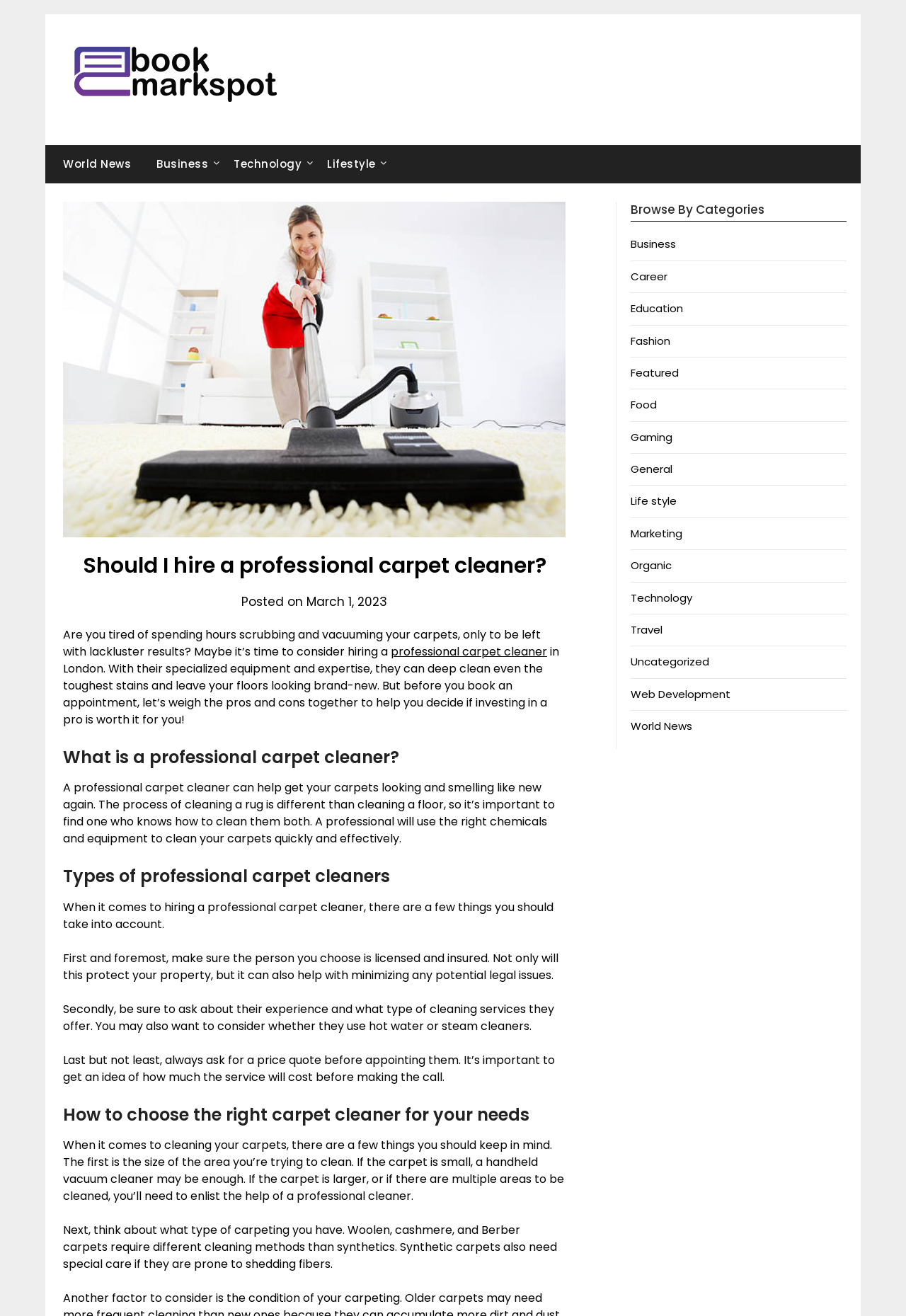What is the benefit of hiring a licensed and insured carpet cleaner?
Refer to the screenshot and deliver a thorough answer to the question presented.

The webpage states that hiring a licensed and insured carpet cleaner can protect one's property and minimize potential legal issues.